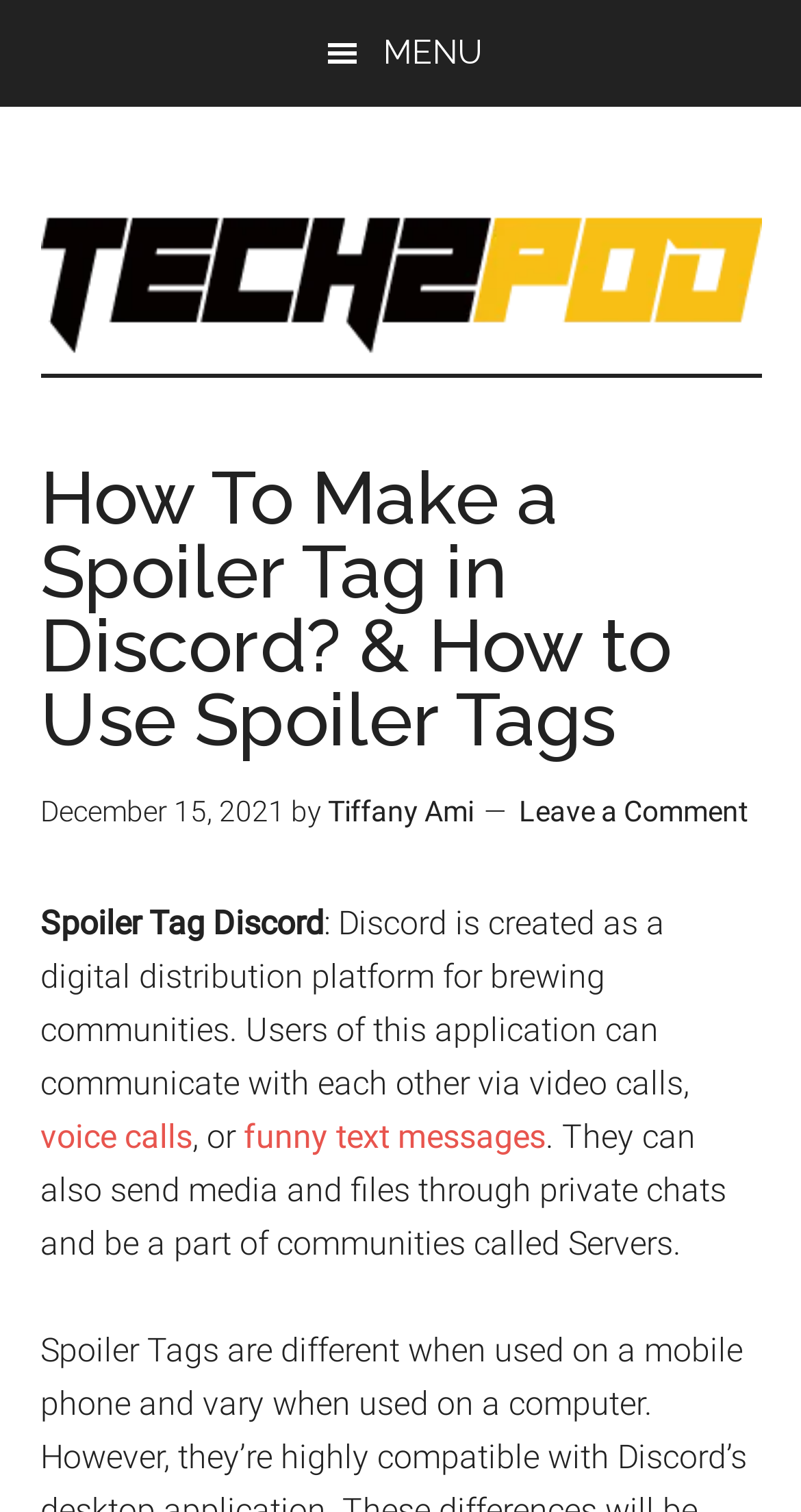What is the author of the article? Please answer the question using a single word or phrase based on the image.

Tiffany Ami